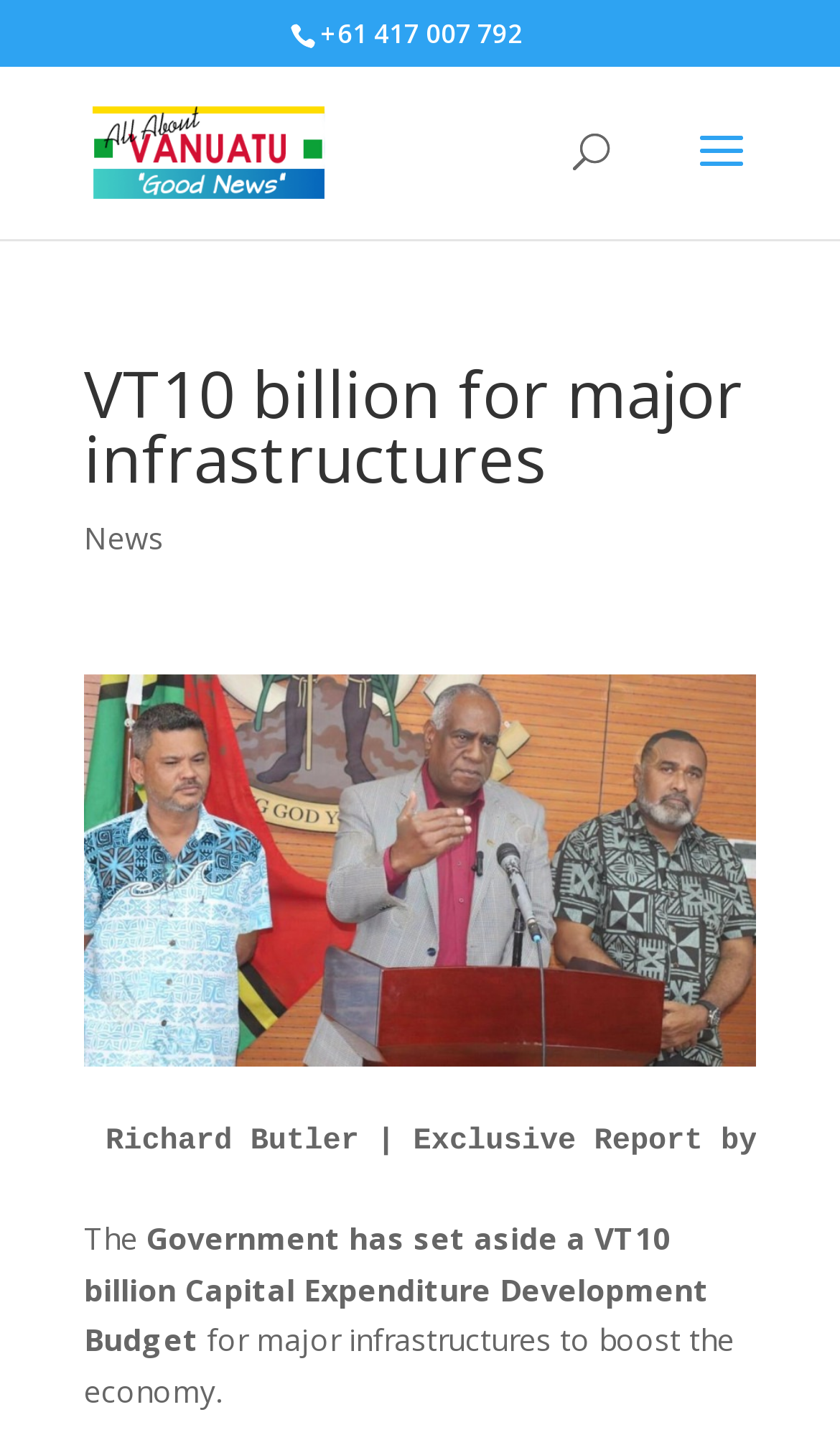Refer to the screenshot and answer the following question in detail:
What is the website about?

I inferred that the website is about Vanuatu because the link element 'All About Vanuatu' is prominently displayed at the top of the webpage, and the image associated with it suggests a connection to Vanuatu.